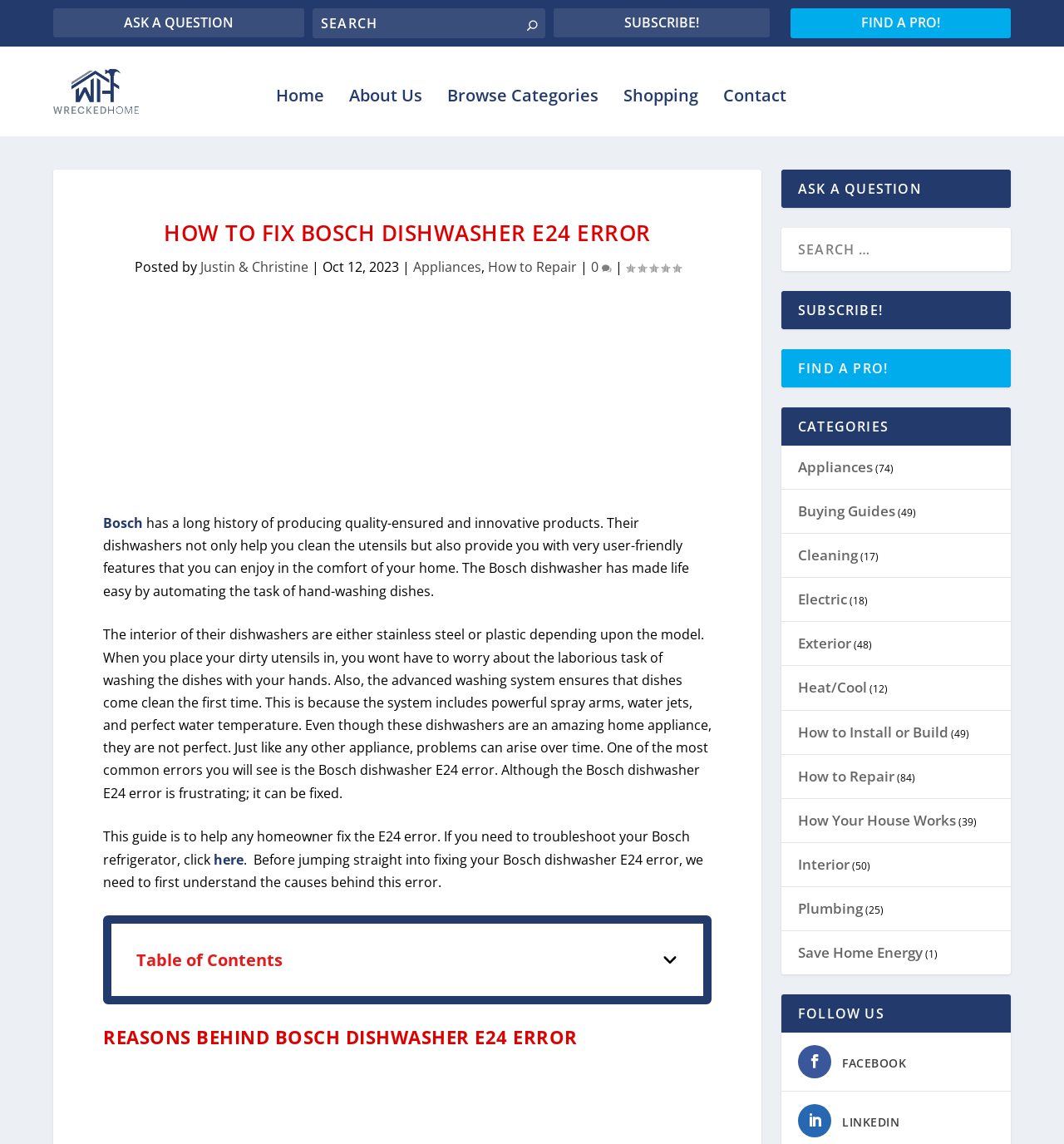What is the author of the article?
Based on the image, give a concise answer in the form of a single word or short phrase.

Justin & Christine